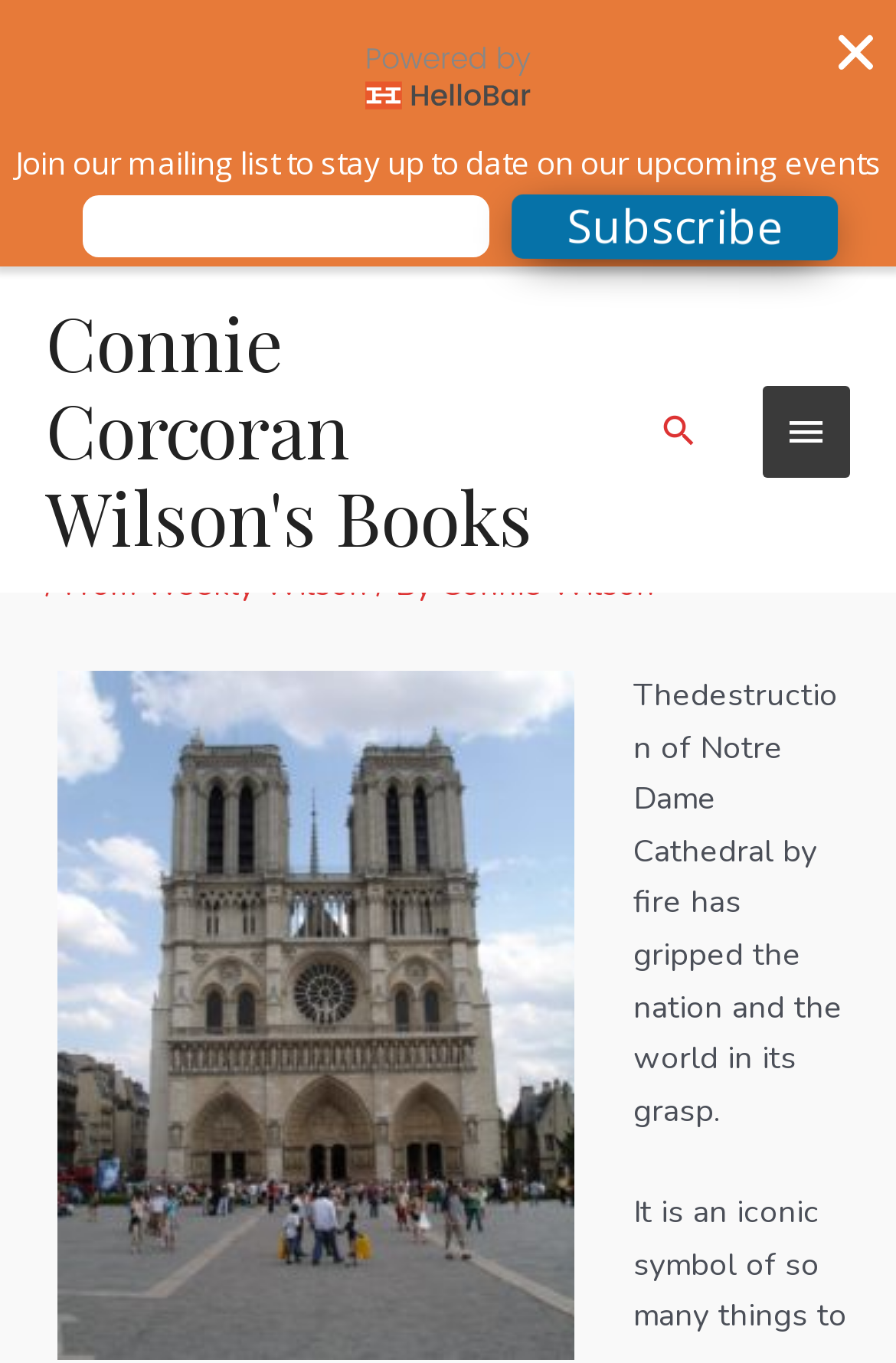Explain in detail what you observe on this webpage.

The webpage is about the destruction of Notre Dame Cathedral by fire, an iconic symbol that holds significant meaning to many people. At the top of the page, there is a link and an image, likely a banner, that spans about half of the page's width. Below this, there is a static text inviting users to join a mailing list to stay updated on upcoming events. Next to this text, there is a required textbox for users to input their information, accompanied by a "Subscribe" button.

On the top-right corner, there is a "close" button with an image, likely an "X" icon. Below this, there is a link to "Connie Corcoran Wilson's Books" that takes up about half of the page's width. 

On the right side of the page, there is a "Main Menu" button with an arrow icon, which is not expanded by default. Next to this button, there is a "Search icon link" with a magnifying glass icon.

The main content of the page is headed by a title "Notre Dame Cathedral: View from the Top As You’ll Never Be Able to See It Again" followed by a series of links and text, including the author's name "Connie Wilson" and the source "From Weekly Wilson". Below this, there is a large image that takes up most of the page's width, with a caption described by "caption-attachment-17050". 

Finally, there is a static text that summarizes the content of the page, stating that the destruction of Notre Dame Cathedral by fire has gripped the nation and the world in its grasp.